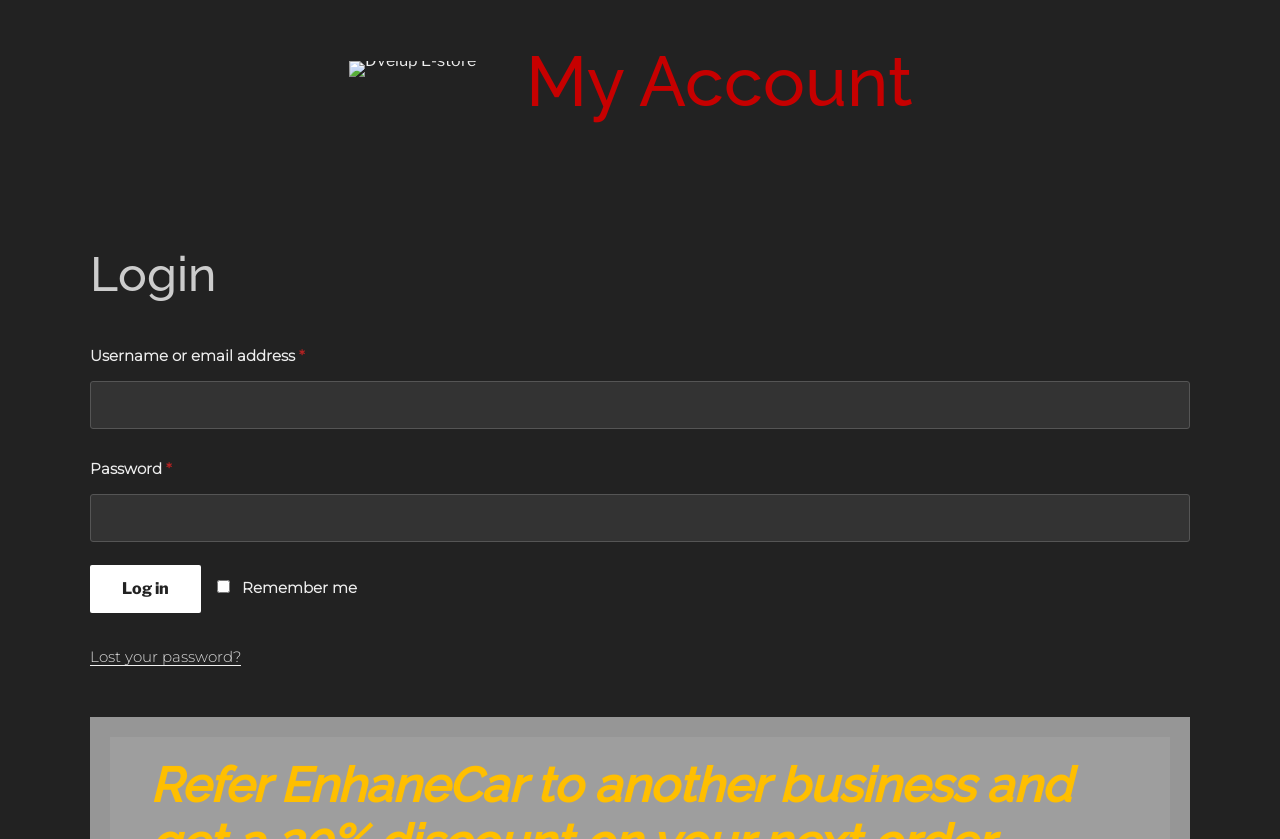Using the element description provided, determine the bounding box coordinates in the format (top-left x, top-left y, bottom-right x, bottom-right y). Ensure that all values are floating point numbers between 0 and 1. Element description: Log in

[0.07, 0.673, 0.157, 0.73]